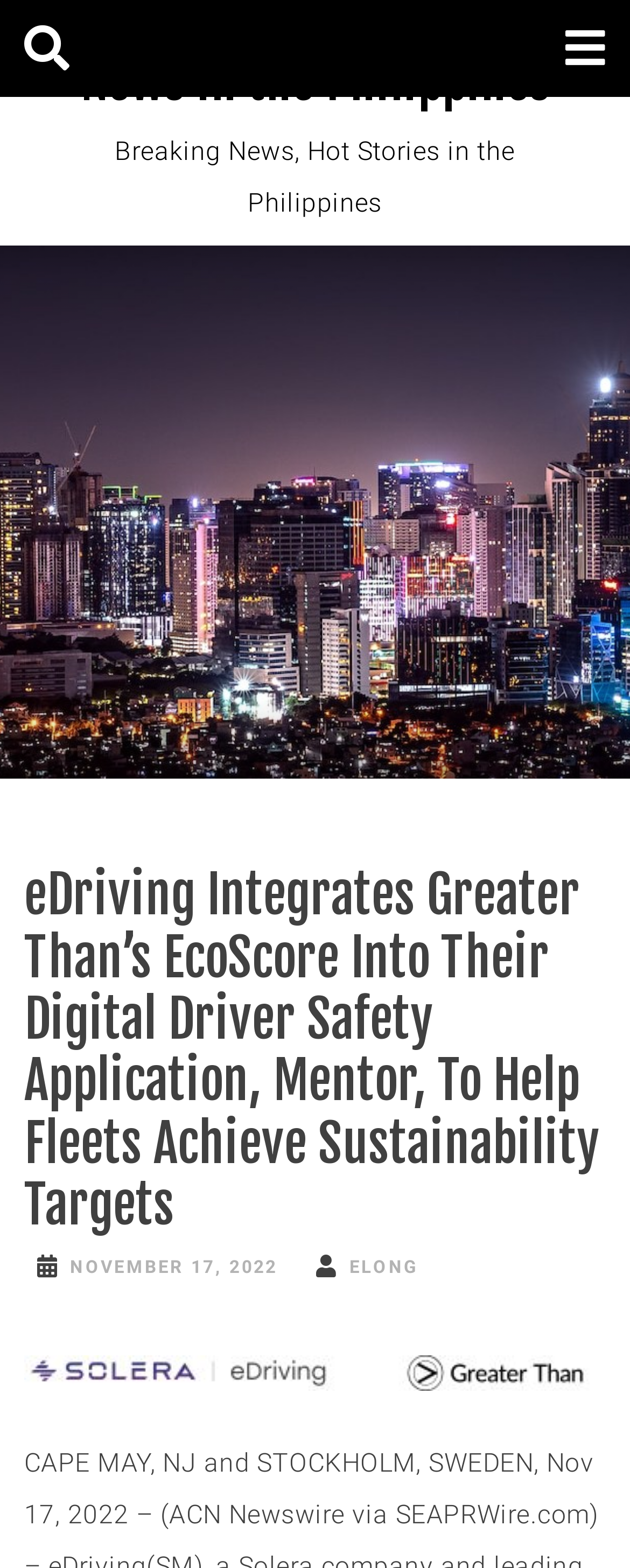Provide a brief response to the question below using one word or phrase:
What is the category of the news article?

News in the Philippines